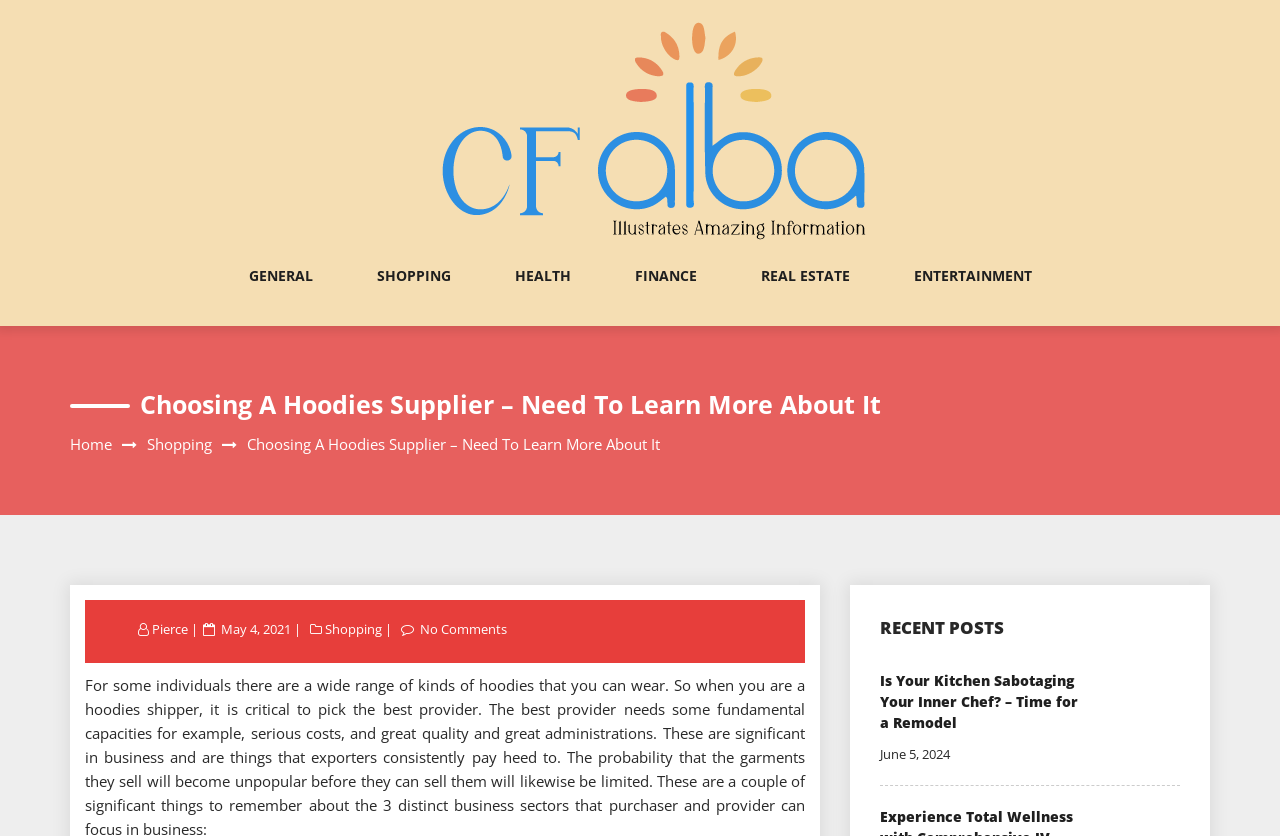Identify the bounding box coordinates of the clickable region to carry out the given instruction: "go to CF Alba homepage".

[0.266, 0.15, 0.734, 0.174]